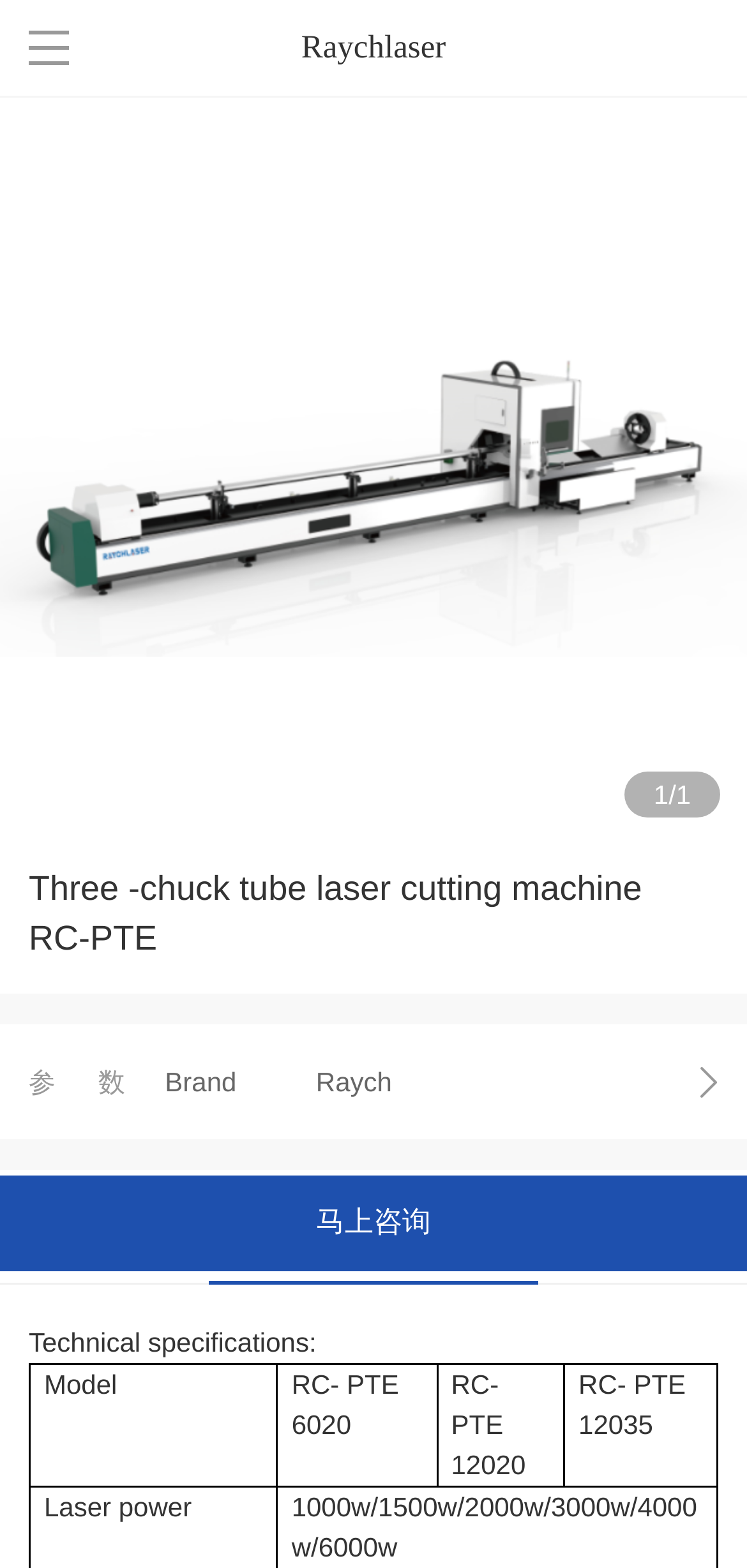Given the element description: "Contact us", predict the bounding box coordinates of the UI element it refers to, using four float numbers between 0 and 1, i.e., [left, top, right, bottom].

[0.041, 0.375, 0.959, 0.436]